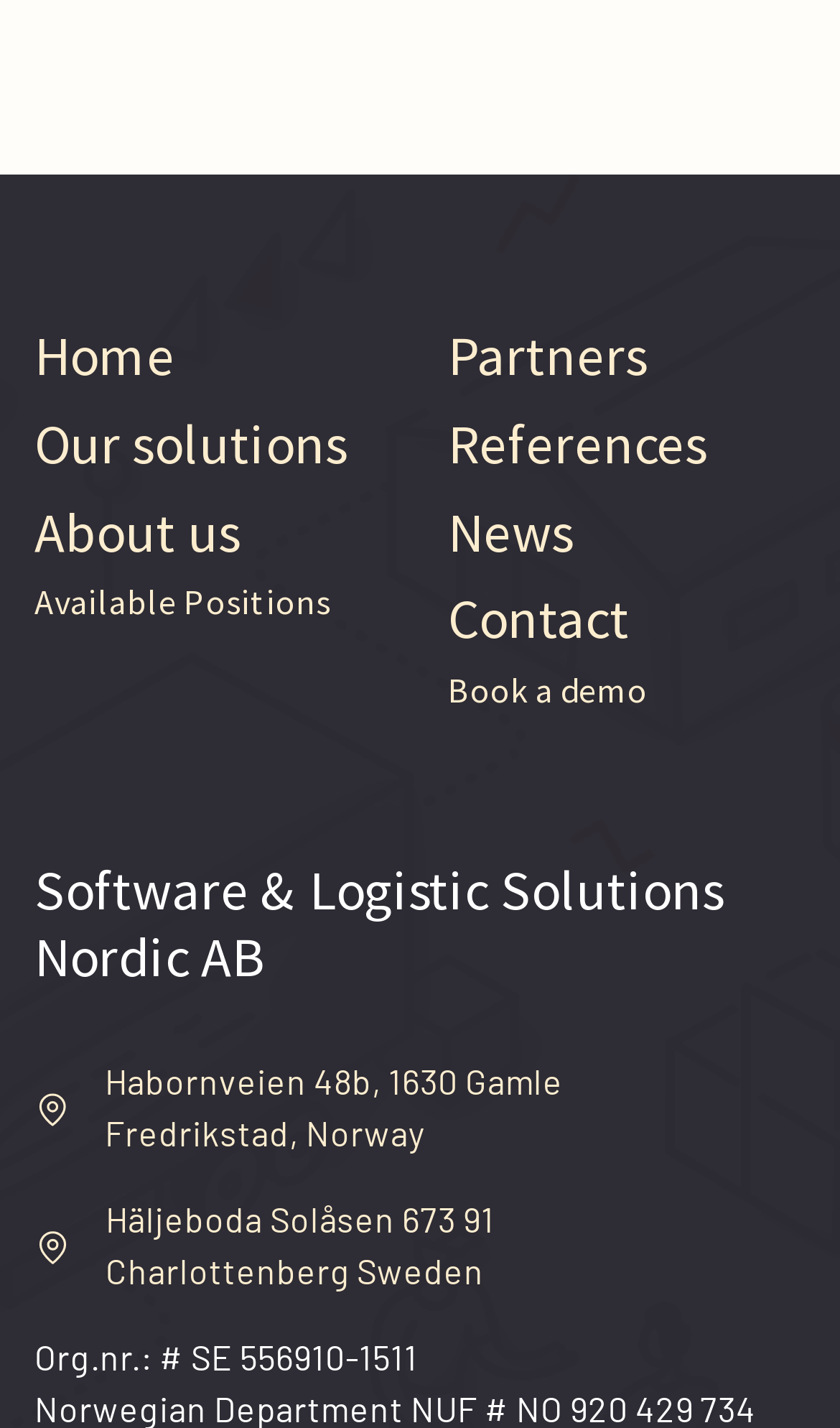Pinpoint the bounding box coordinates of the area that should be clicked to complete the following instruction: "Go to Partners". The coordinates must be given as four float numbers between 0 and 1, i.e., [left, top, right, bottom].

[0.533, 0.224, 0.771, 0.273]